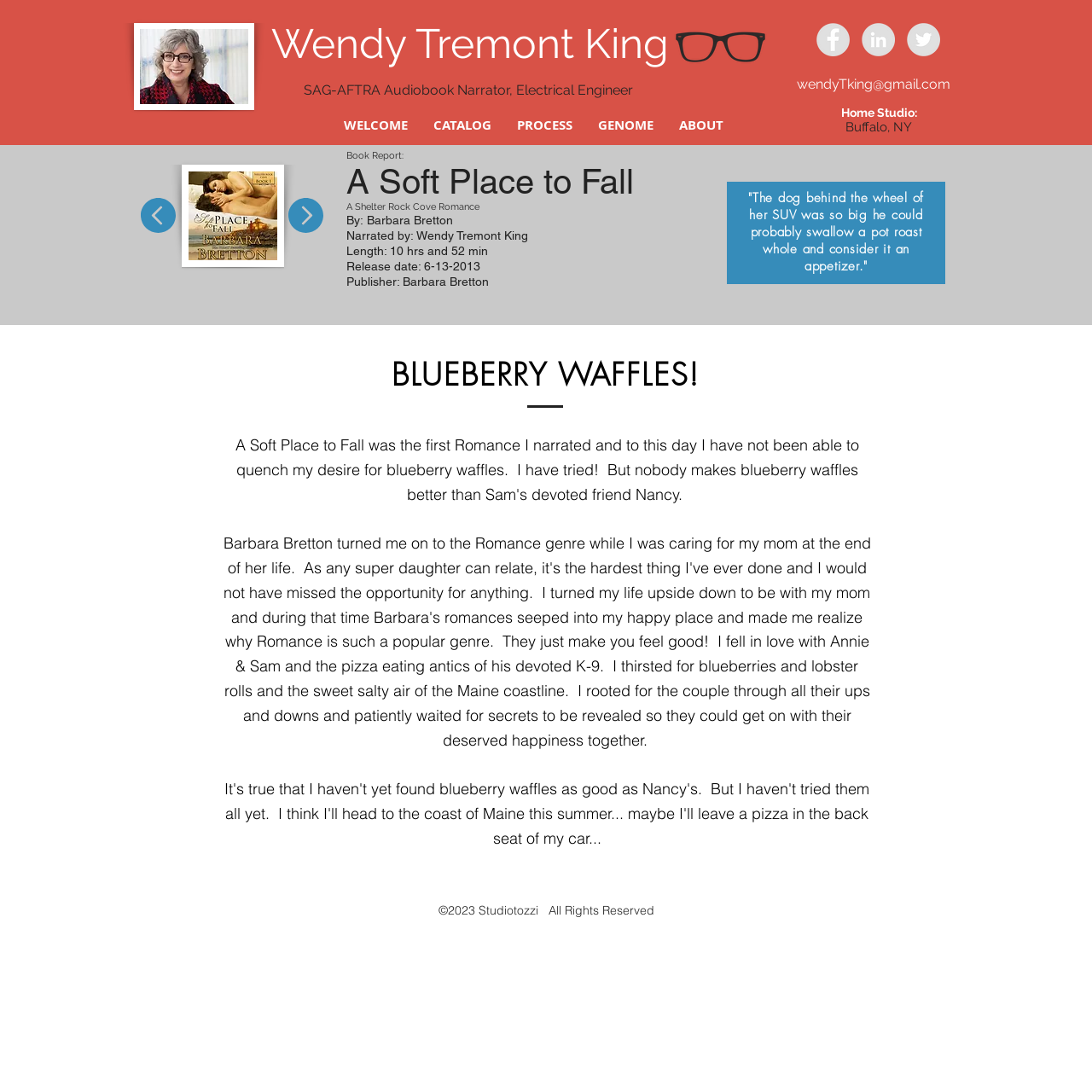Please specify the bounding box coordinates in the format (top-left x, top-left y, bottom-right x, bottom-right y), with all values as floating point numbers between 0 and 1. Identify the bounding box of the UI element described by: WELCOME

[0.303, 0.105, 0.385, 0.124]